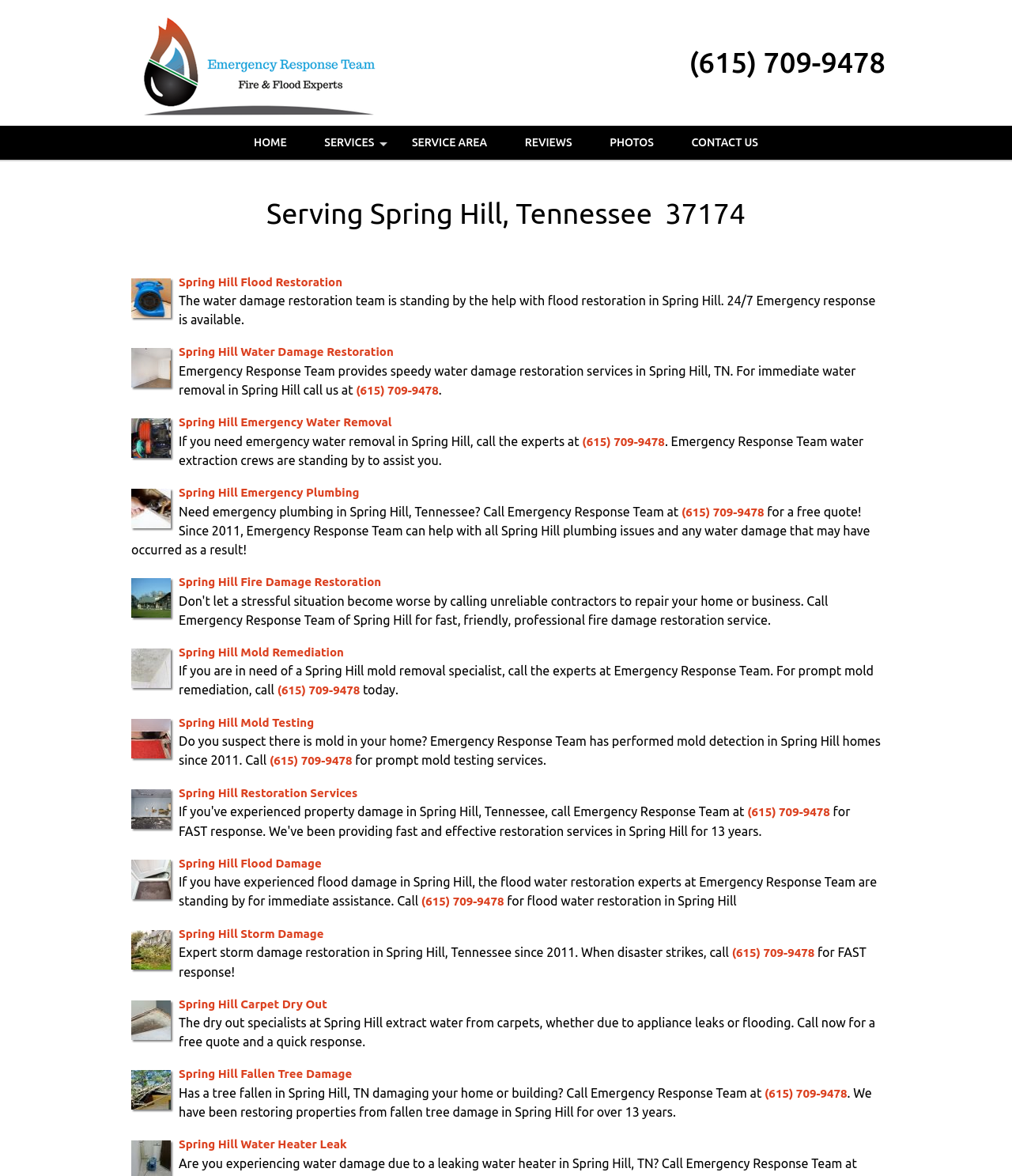What services does Emergency Response Team provide?
Please answer the question with a detailed response using the information from the screenshot.

The webpage lists various services provided by Emergency Response Team, including water damage restoration, flood restoration, emergency water removal, emergency plumbing, fire damage restoration, mold remediation, storm damage restoration, carpet dry out, and fallen tree damage restoration.